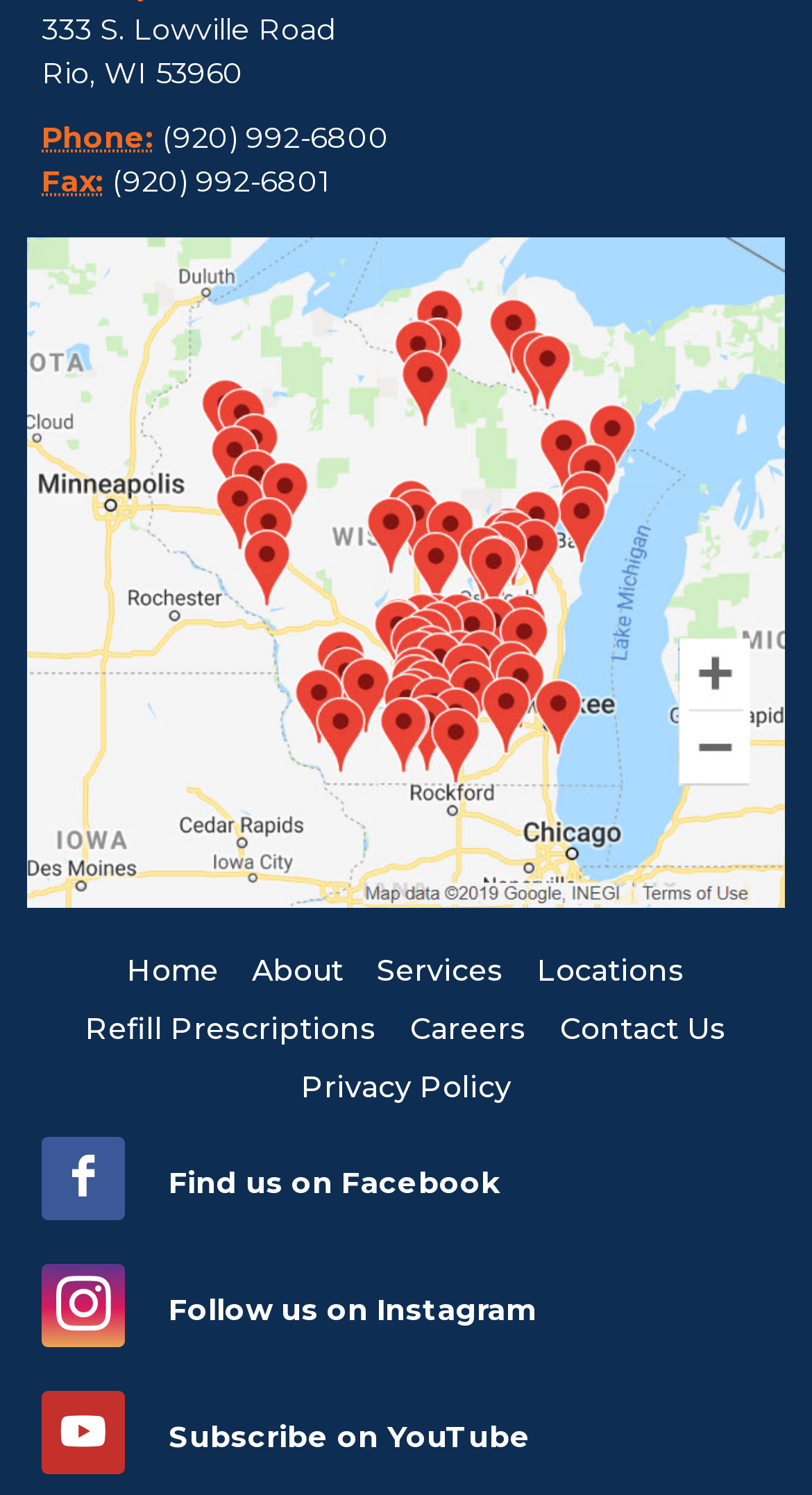Bounding box coordinates are given in the format (top-left x, top-left y, bottom-right x, bottom-right y). All values should be floating point numbers between 0 and 1. Provide the bounding box coordinate for the UI element described as: Services

[0.464, 0.635, 0.621, 0.664]